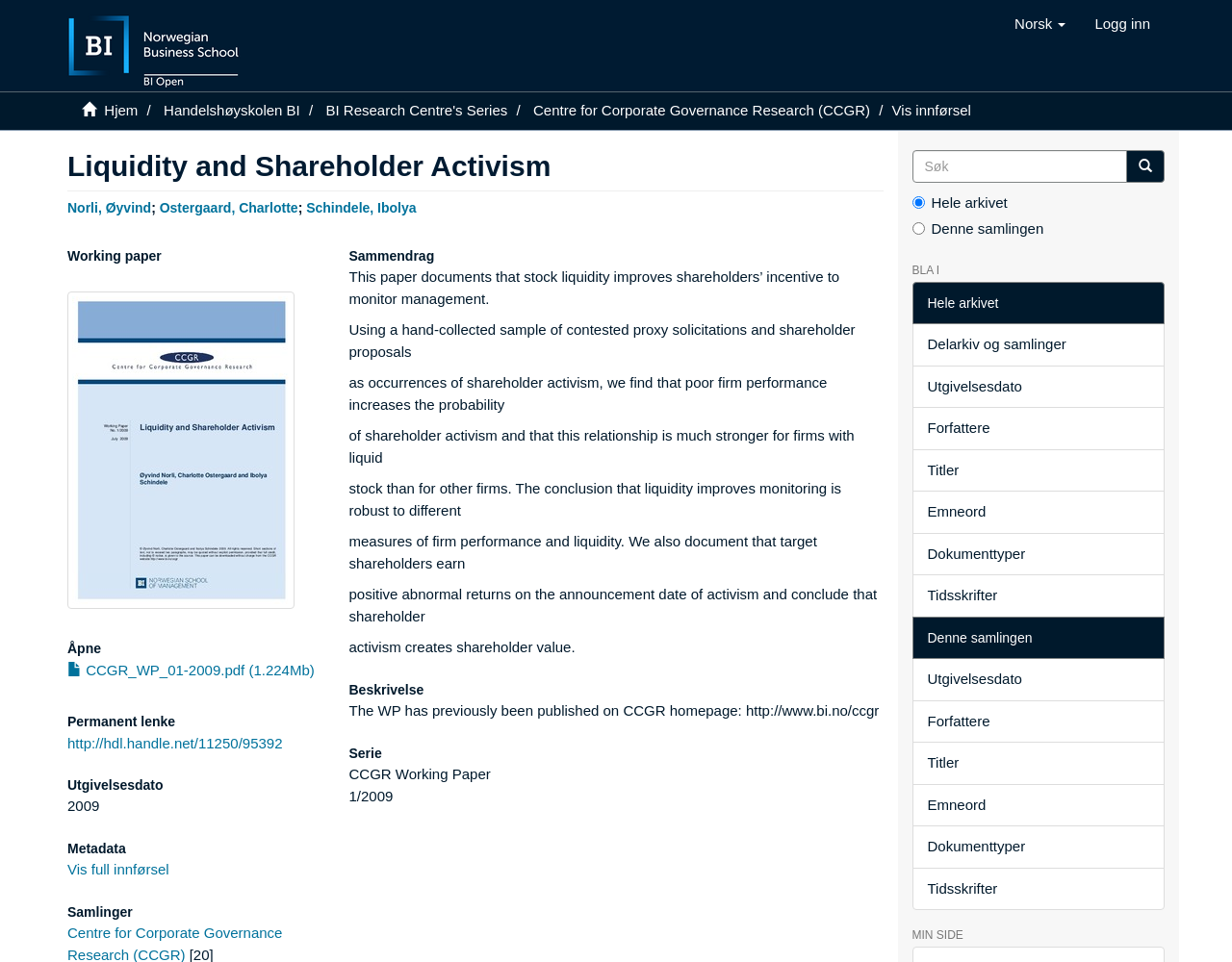Pinpoint the bounding box coordinates of the element you need to click to execute the following instruction: "Click the 'Norsk' button". The bounding box should be represented by four float numbers between 0 and 1, in the format [left, top, right, bottom].

[0.812, 0.0, 0.877, 0.05]